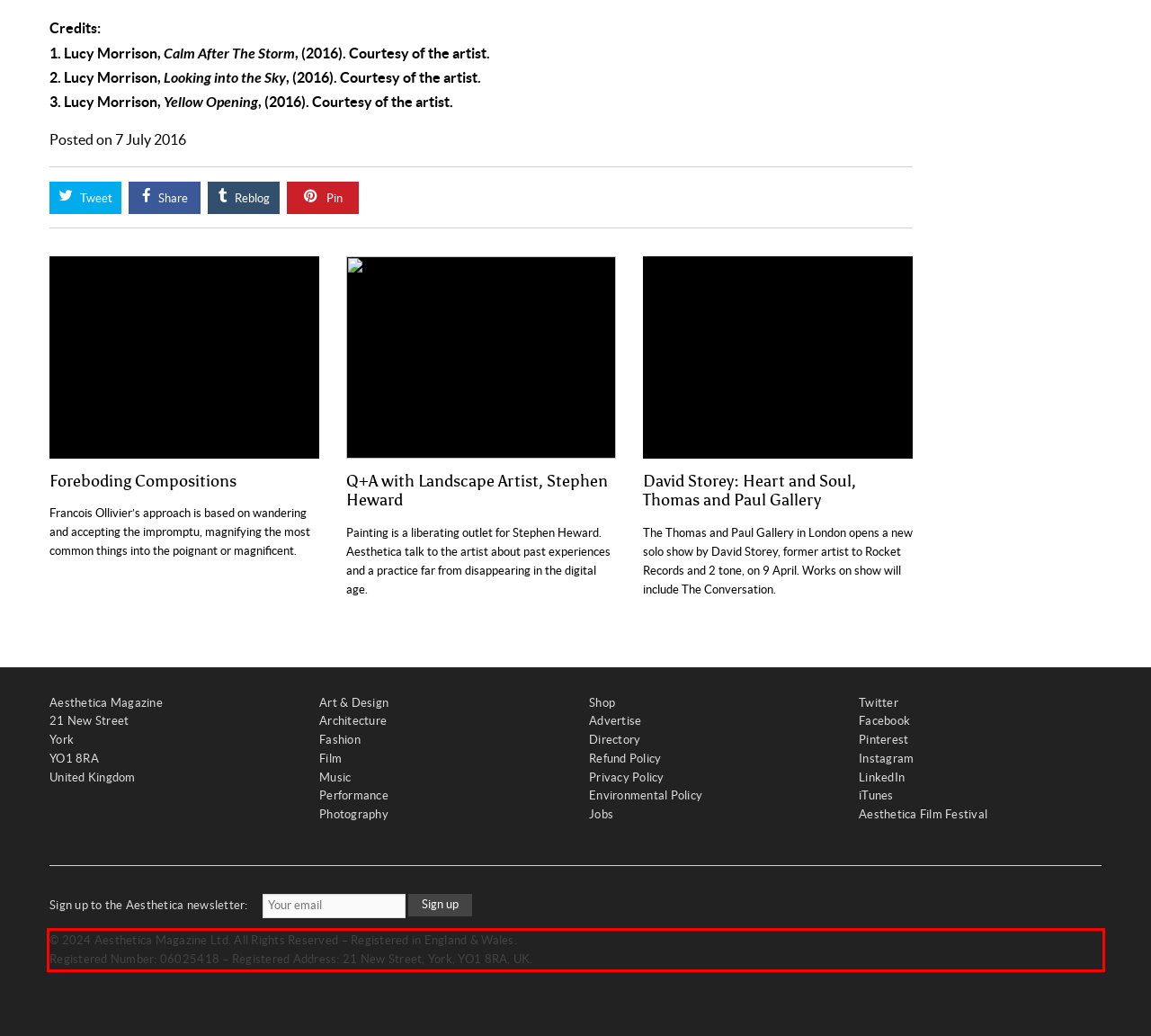Please analyze the screenshot of a webpage and extract the text content within the red bounding box using OCR.

© 2024 Aesthetica Magazine Ltd. All Rights Reserved – Registered in England & Wales. Registered Number: 06025418 – Registered Address: 21 New Street, York, YO1 8RA, UK.